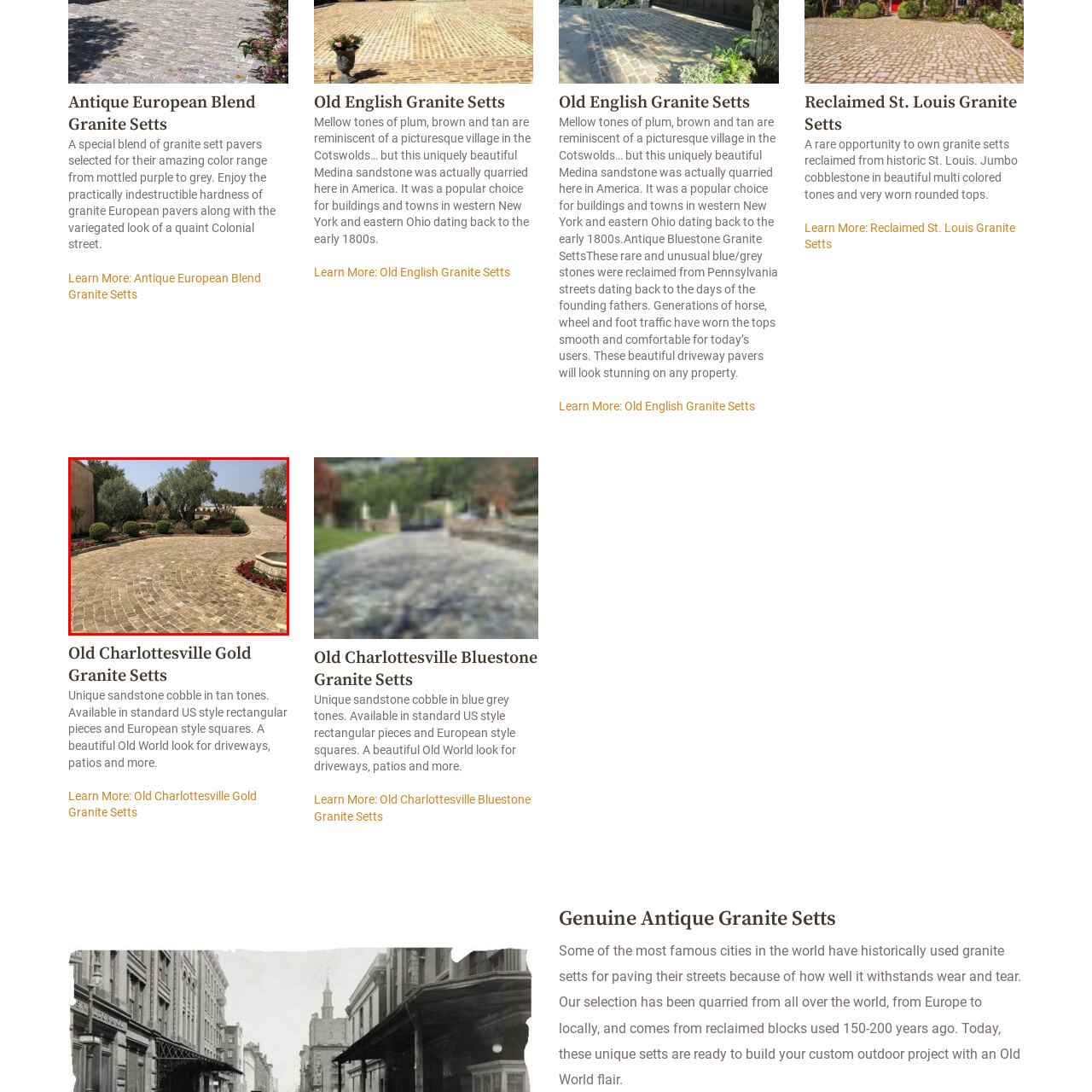Analyze the content inside the red-marked area, What is surrounded by vibrant flowers to the right of the pathway? Answer using only one word or a concise phrase.

A charming stone fountain